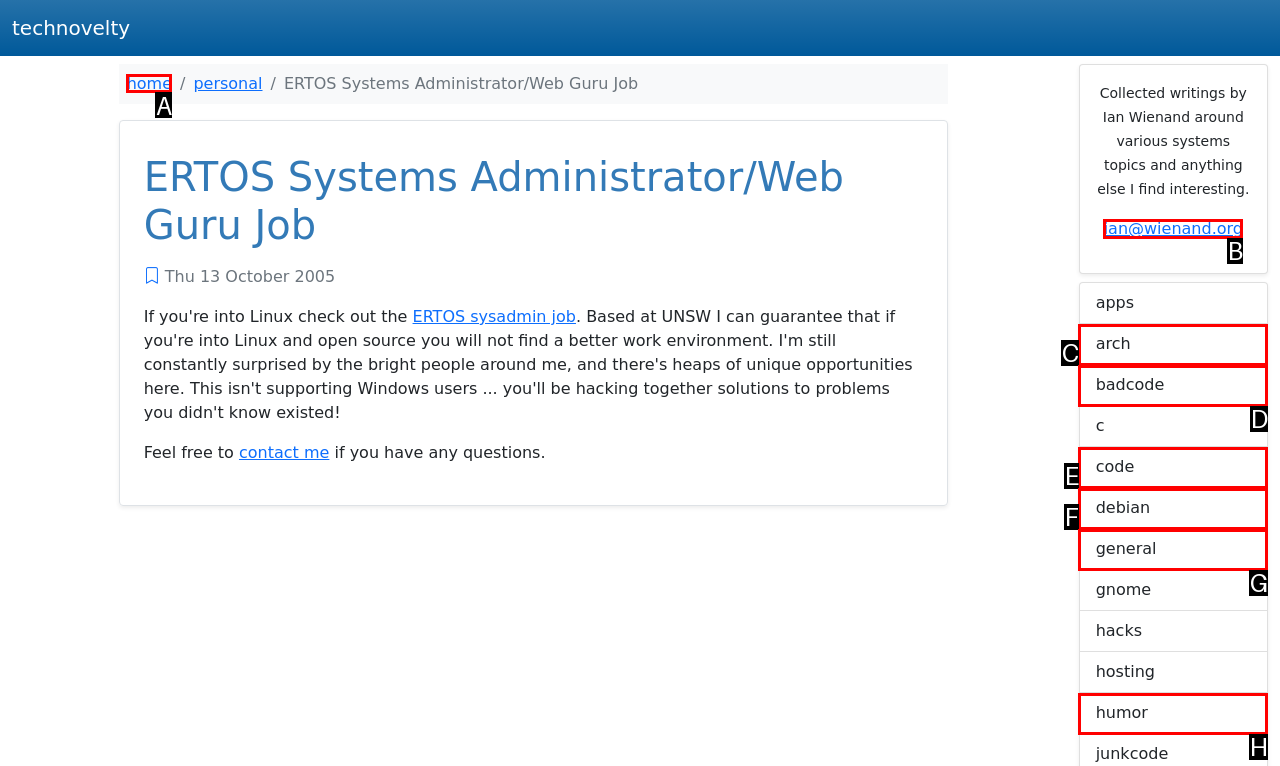Which lettered option should be clicked to achieve the task: go to home page? Choose from the given choices.

A